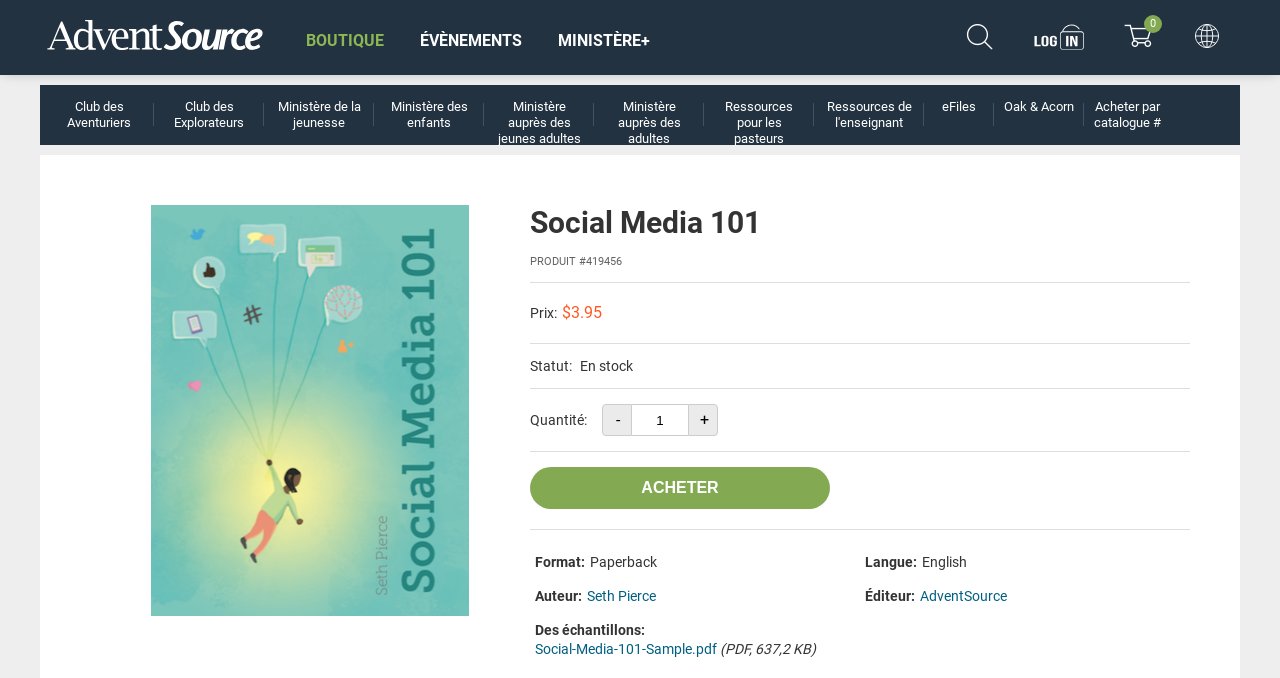Please determine the bounding box coordinates of the section I need to click to accomplish this instruction: "Learn about fishing".

None